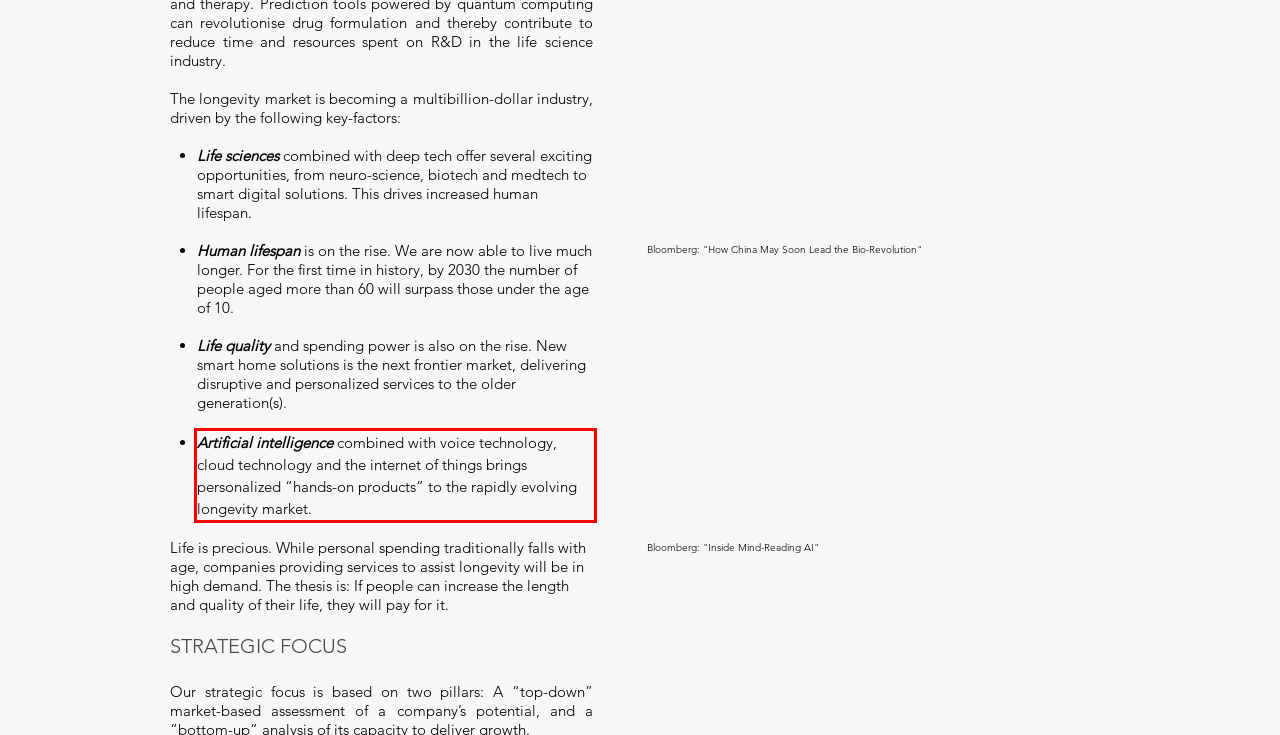You are presented with a webpage screenshot featuring a red bounding box. Perform OCR on the text inside the red bounding box and extract the content.

Artificial intelligence combined with voice technology, cloud technology and the internet of things brings personalized “hands-on products” to the rapidly evolving longevity market.